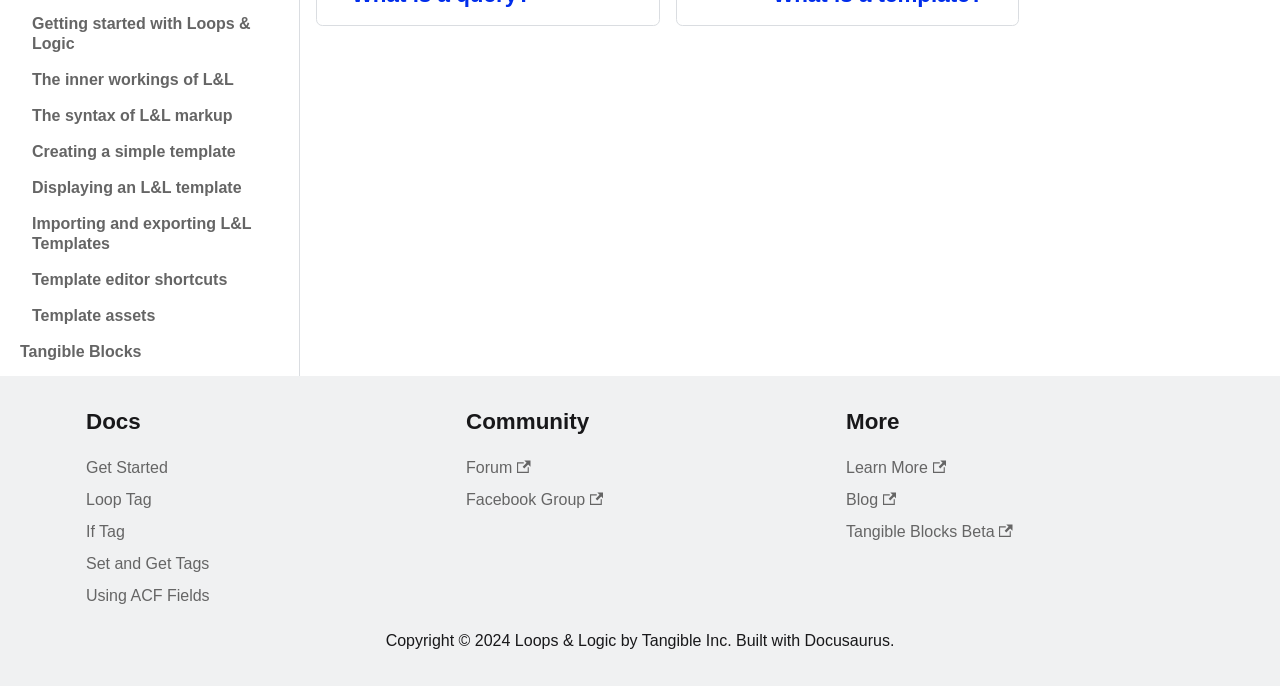Using the format (top-left x, top-left y, bottom-right x, bottom-right y), and given the element description, identify the bounding box coordinates within the screenshot: Learn More

[0.661, 0.669, 0.739, 0.694]